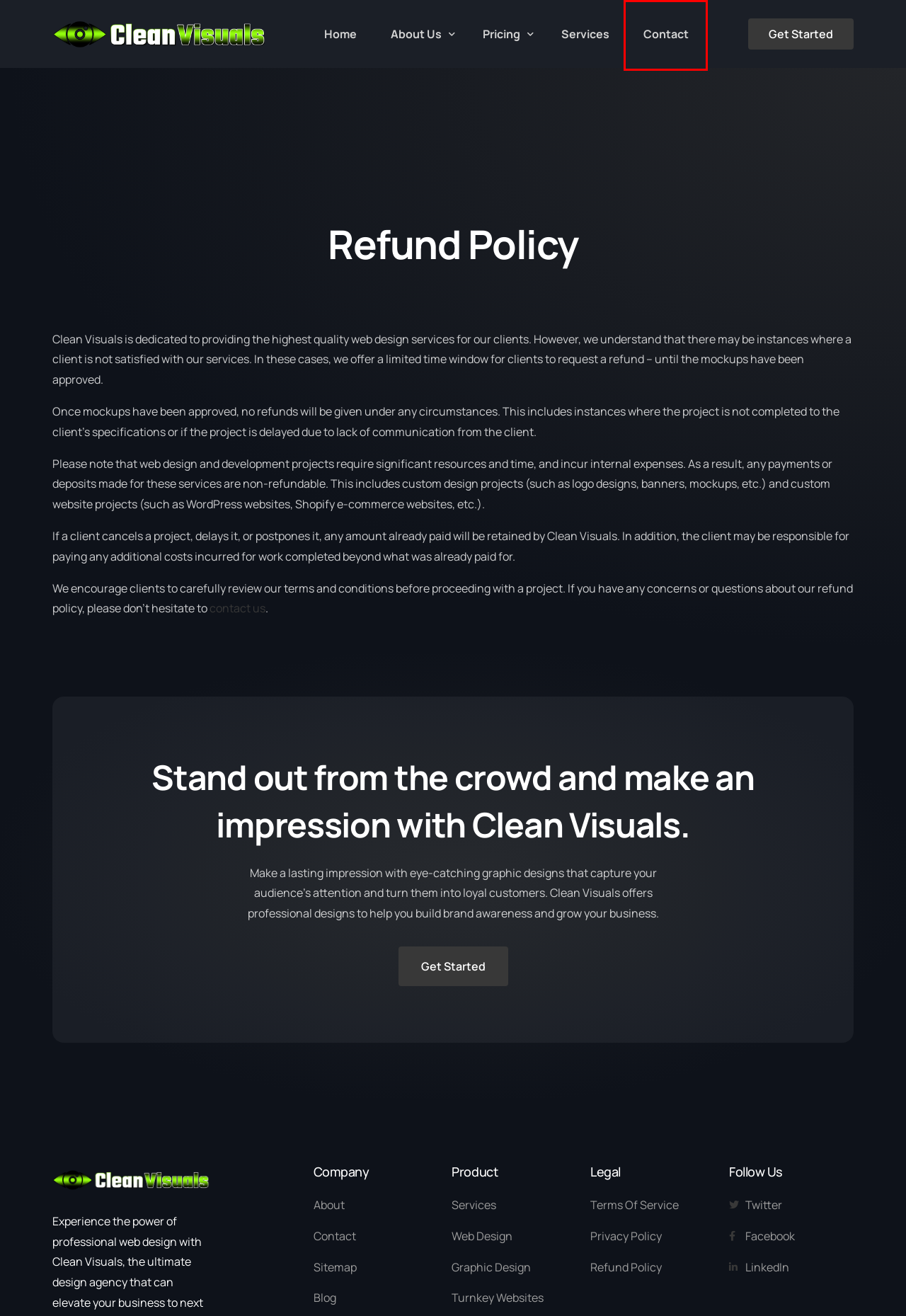Given a screenshot of a webpage with a red bounding box around a UI element, please identify the most appropriate webpage description that matches the new webpage after you click on the element. Here are the candidates:
A. Sitemap | Clean Visuals Agency
B. About Us | Clean Visuals Agency
C. Website Design | Clean Visuals Agency
D. Terms Of Service | Clean Visuals Agency
E. Graphic Design | Clean Visuals Agency
F. Contact | Clean Visuals Agency
G. SEO | Clean Visuals Agency
H. Clean Visuals Agency | Web Design, Graphic Design, and SEO Agency

F